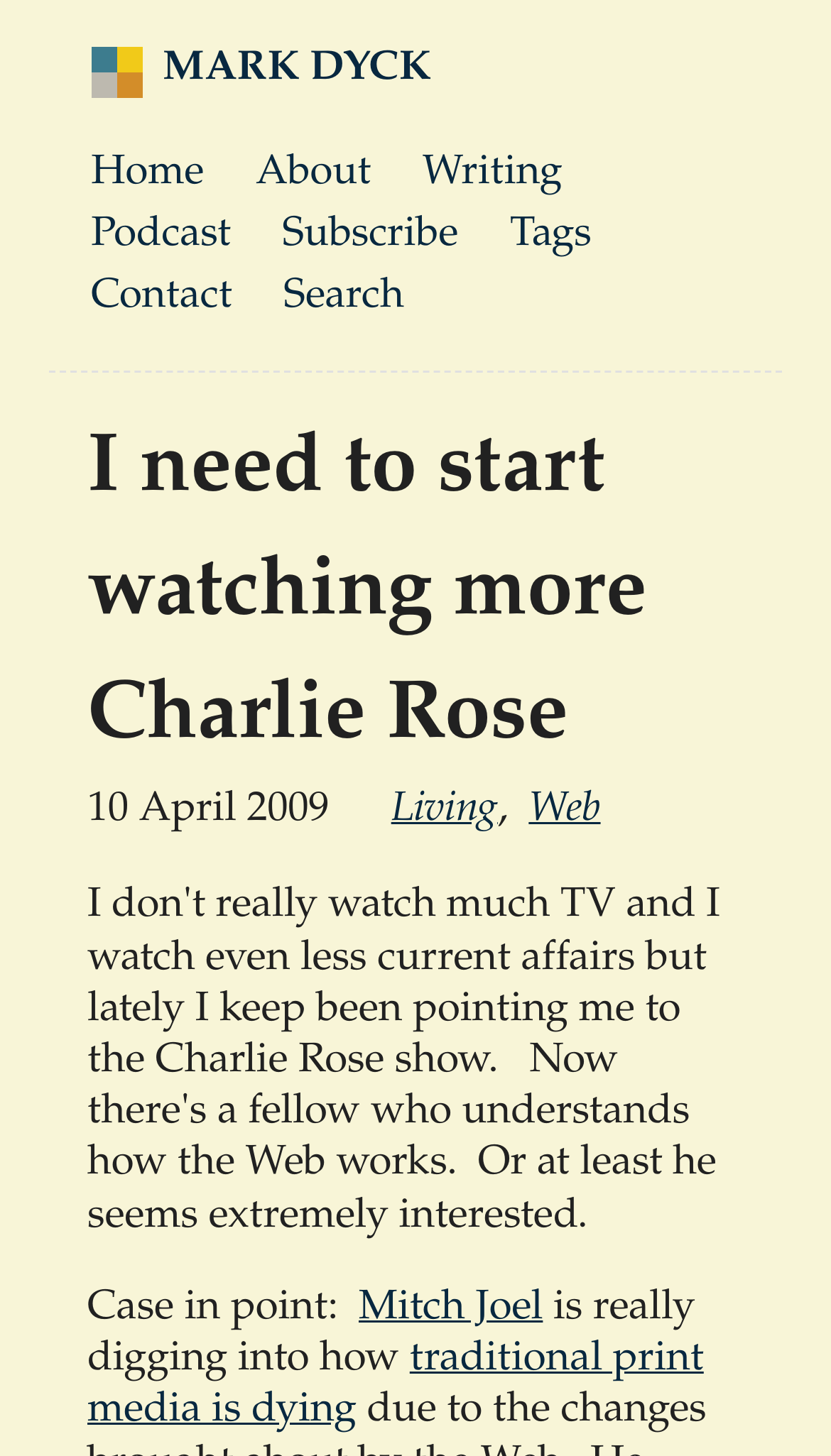Can you determine the bounding box coordinates of the area that needs to be clicked to fulfill the following instruction: "search the website"?

[0.341, 0.191, 0.486, 0.219]